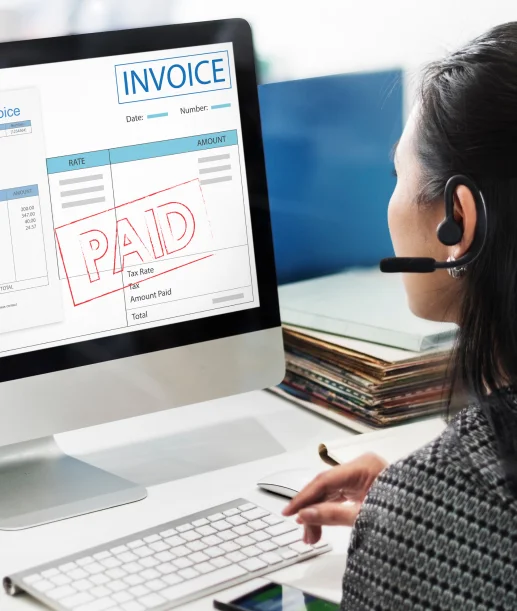Respond to the question below with a single word or phrase: Are there sections for tax rates on the invoice?

Yes